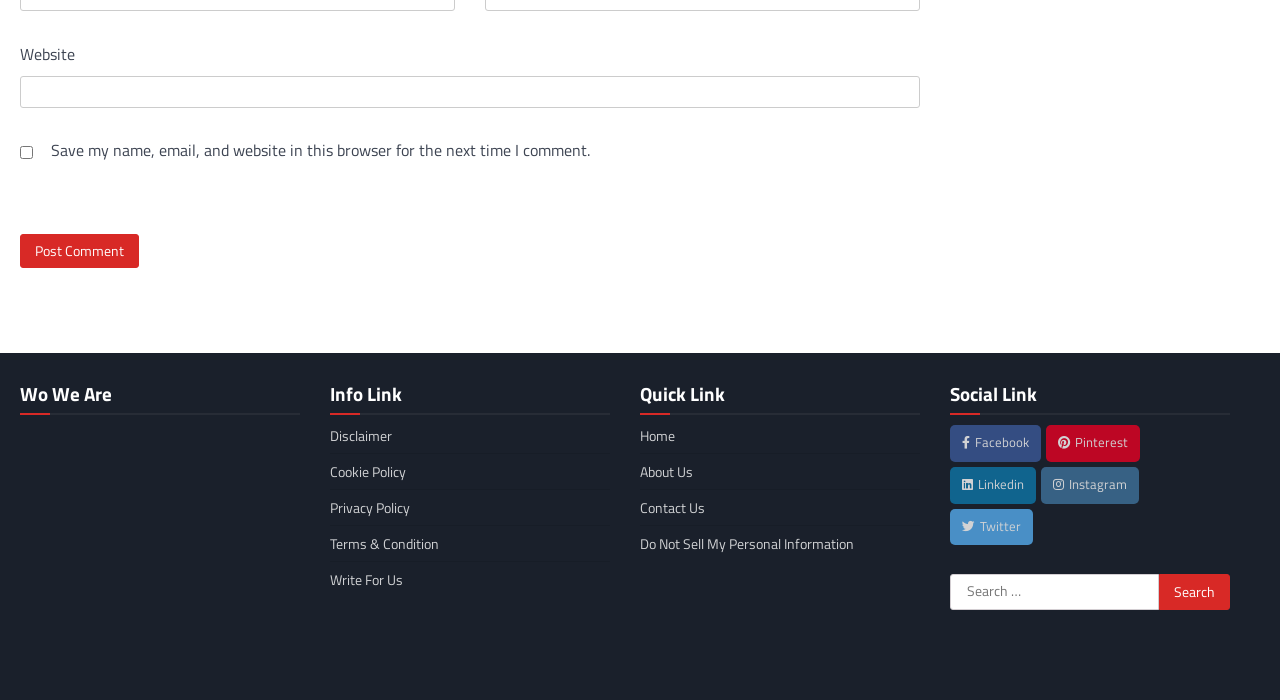Using the webpage screenshot, locate the HTML element that fits the following description and provide its bounding box: "Pinterest".

[0.817, 0.608, 0.891, 0.66]